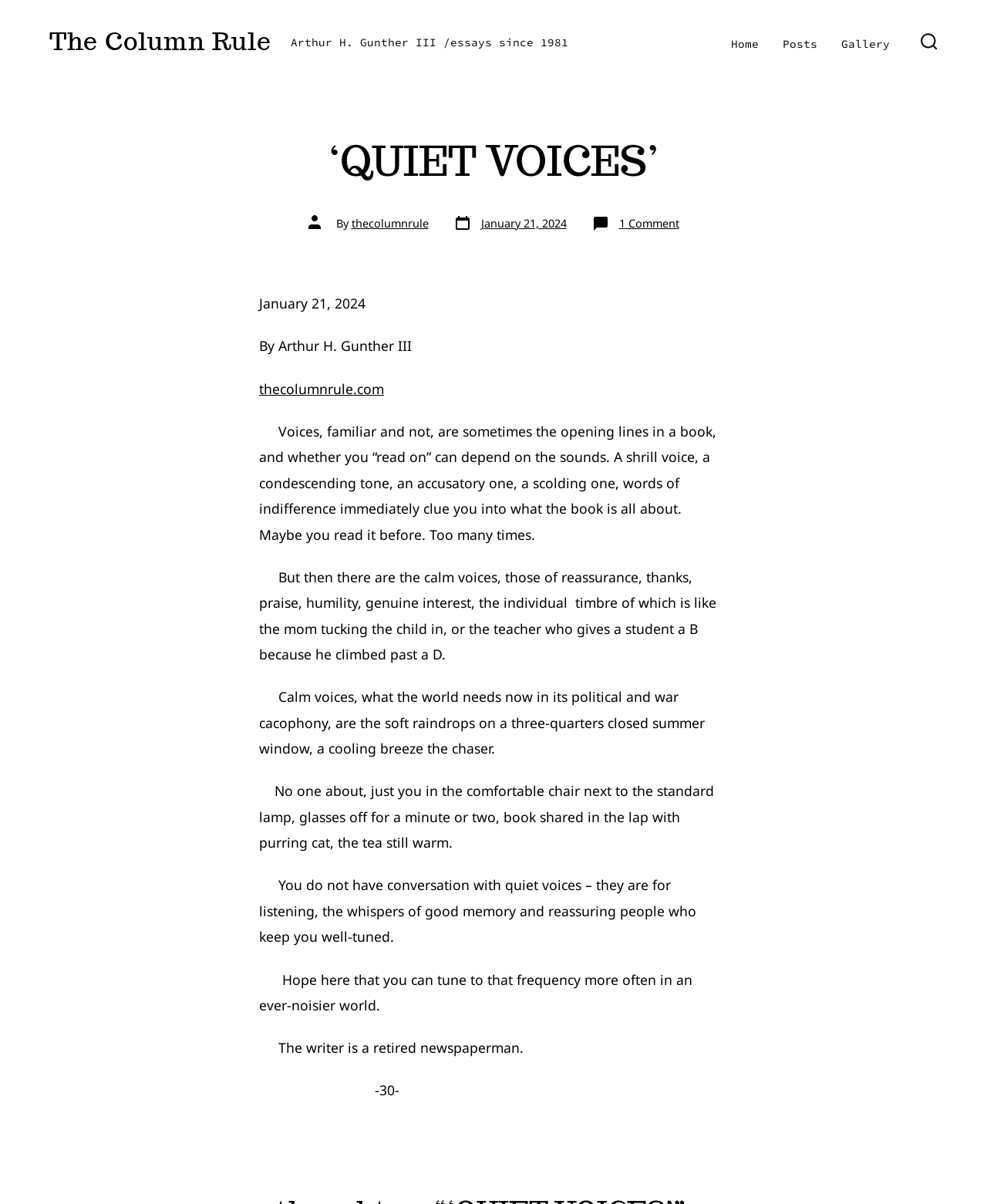Using the description "The Column Rule", predict the bounding box of the relevant HTML element.

[0.05, 0.023, 0.275, 0.048]